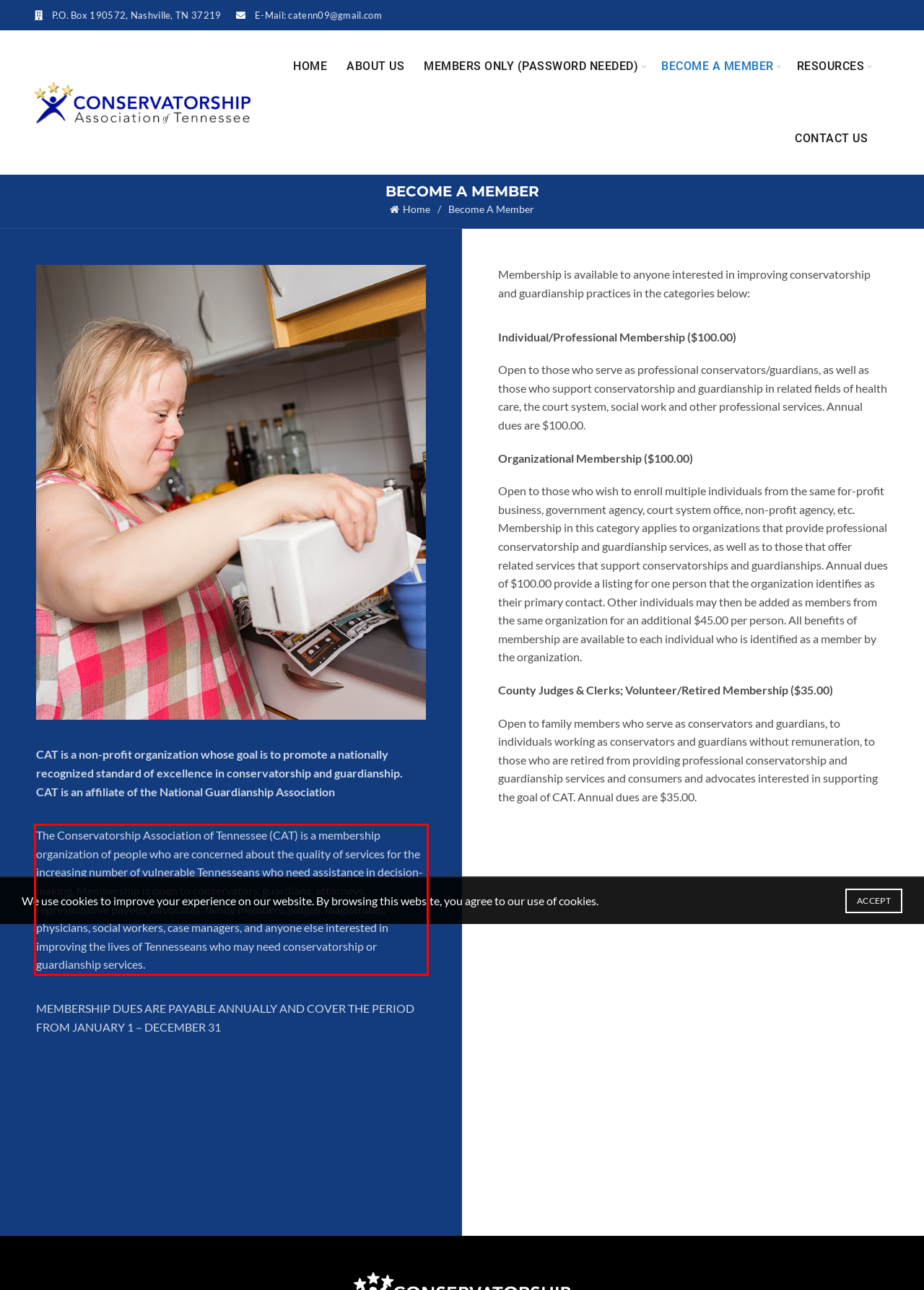Given a webpage screenshot, identify the text inside the red bounding box using OCR and extract it.

The Conservatorship Association of Tennessee (CAT) is a membership organization of people who are concerned about the quality of services for the increasing number of vulnerable Tennesseans who need assistance in decision-making. Membership is open to conservators, guardians, attorneys, representative payees, advocates, family members, judges, magistrates, physicians, social workers, case managers, and anyone else interested in improving the lives of Tennesseans who may need conservatorship or guardianship services.